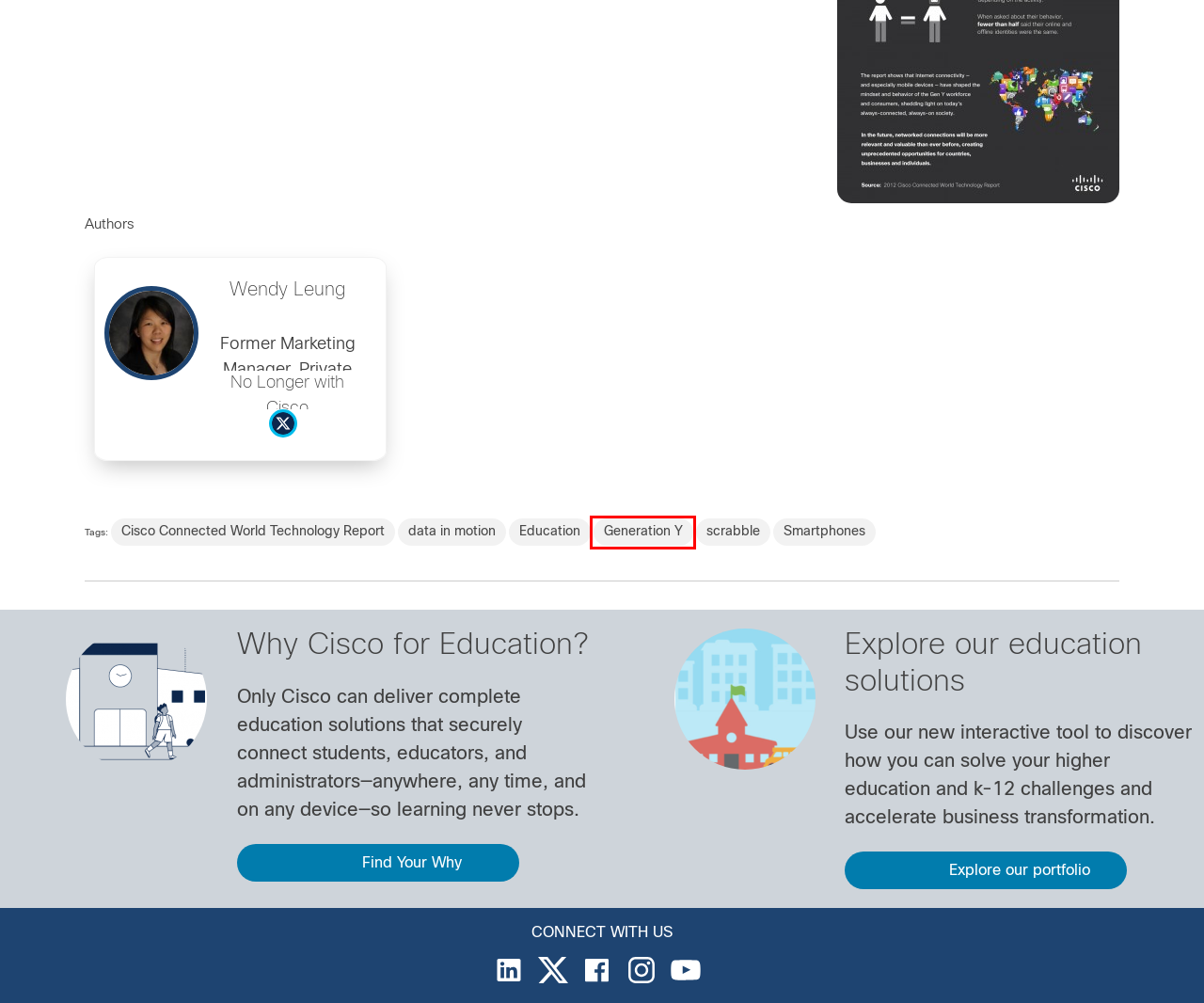You have a screenshot of a webpage with a red rectangle bounding box. Identify the best webpage description that corresponds to the new webpage after clicking the element within the red bounding box. Here are the candidates:
A. scrabble - Cisco Blogs
B. Rochelle Brocks-Smith, Author at Cisco Blogs
C. Play Scrabble Online For Free
D. Smartphones - Cisco Blogs
E. Generation Y - Cisco Blogs
F. Cisco Blogs
G. Cisco Connected World Technology Report - Cisco Blogs
H. data in motion - Cisco Blogs

E